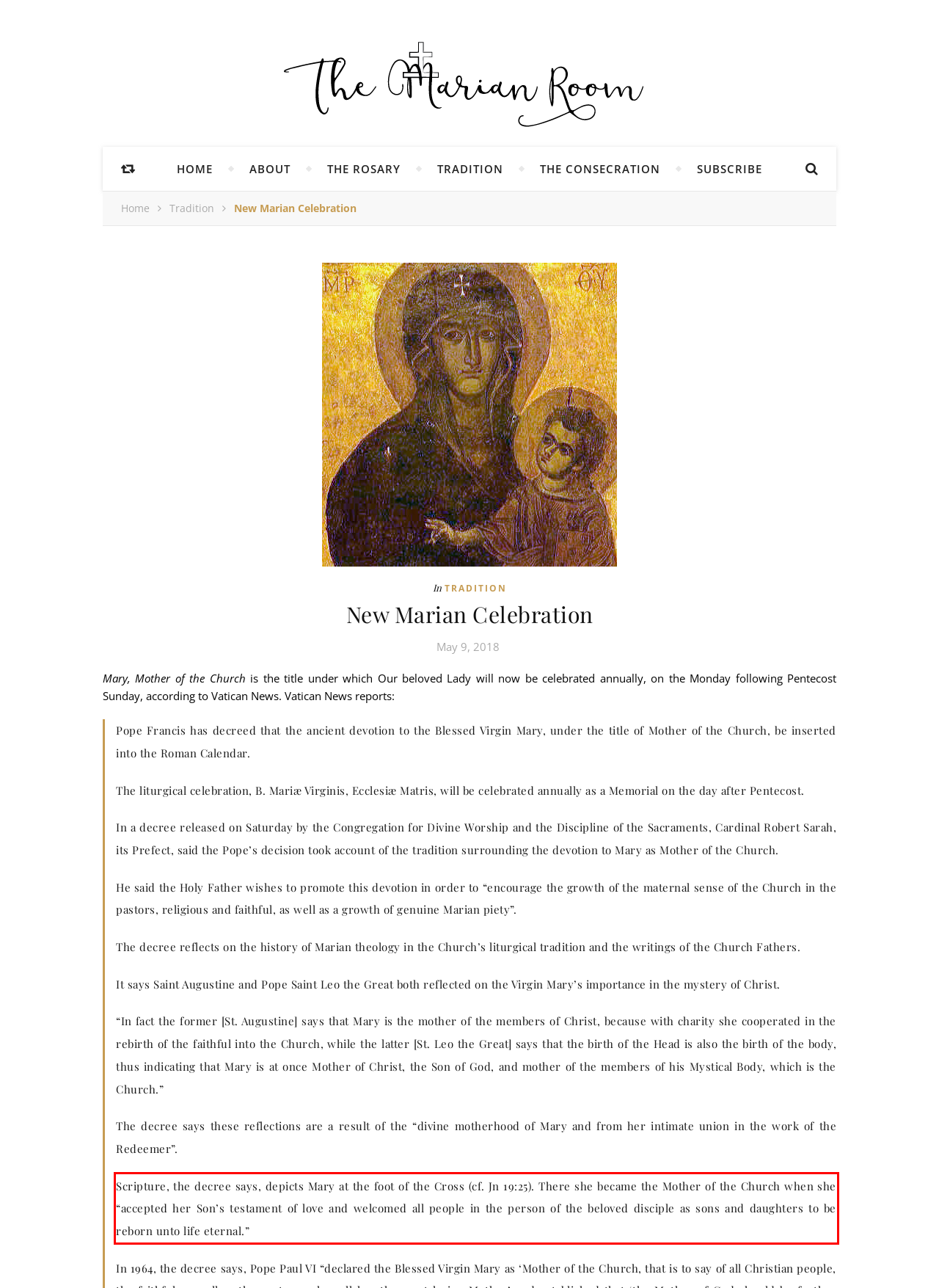Observe the screenshot of the webpage, locate the red bounding box, and extract the text content within it.

Scripture, the decree says, depicts Mary at the foot of the Cross (cf. Jn 19:25). There she became the Mother of the Church when she “accepted her Son’s testament of love and welcomed all people in the person of the beloved disciple as sons and daughters to be reborn unto life eternal.”